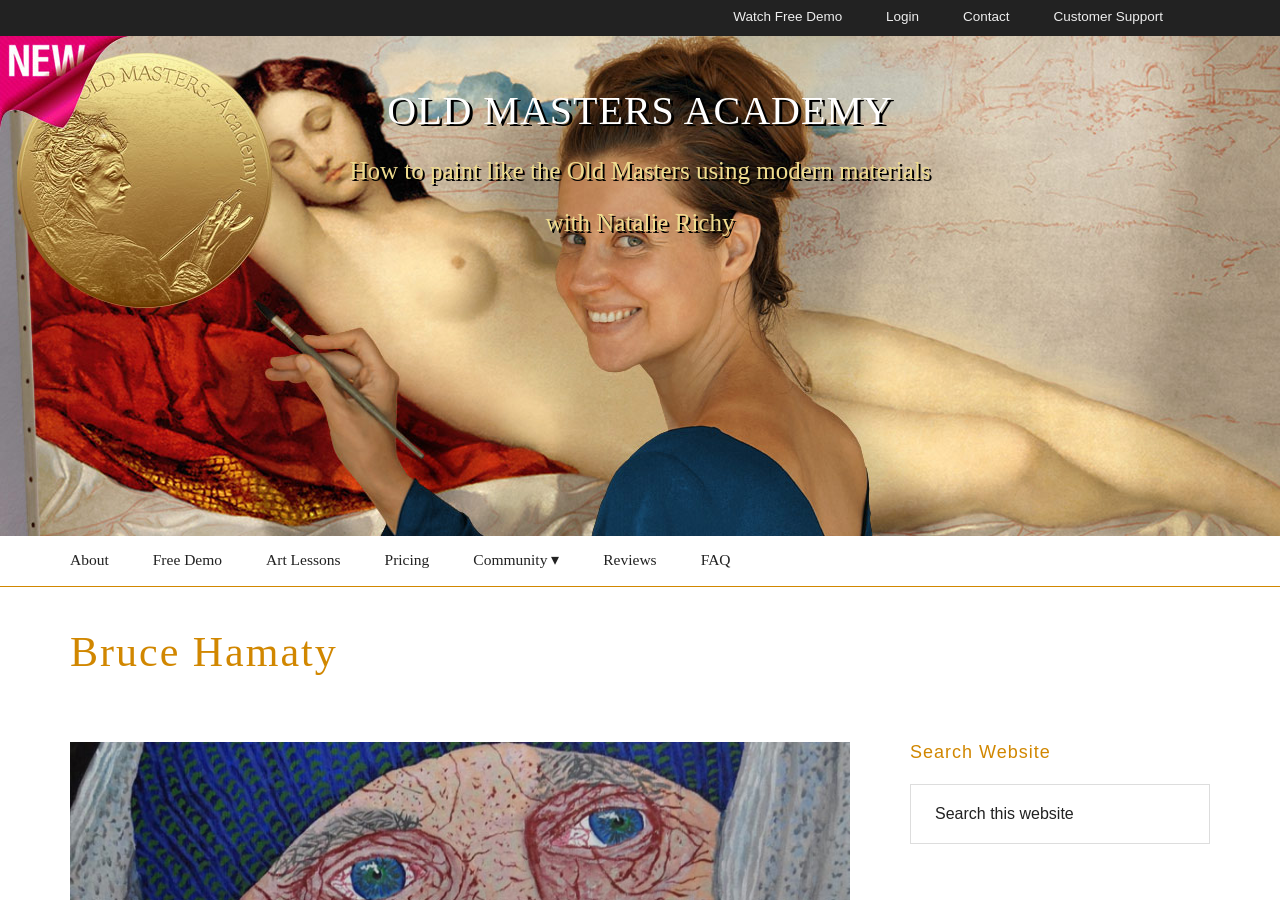What is the primary topic of the webpage?
Look at the screenshot and give a one-word or phrase answer.

Painting